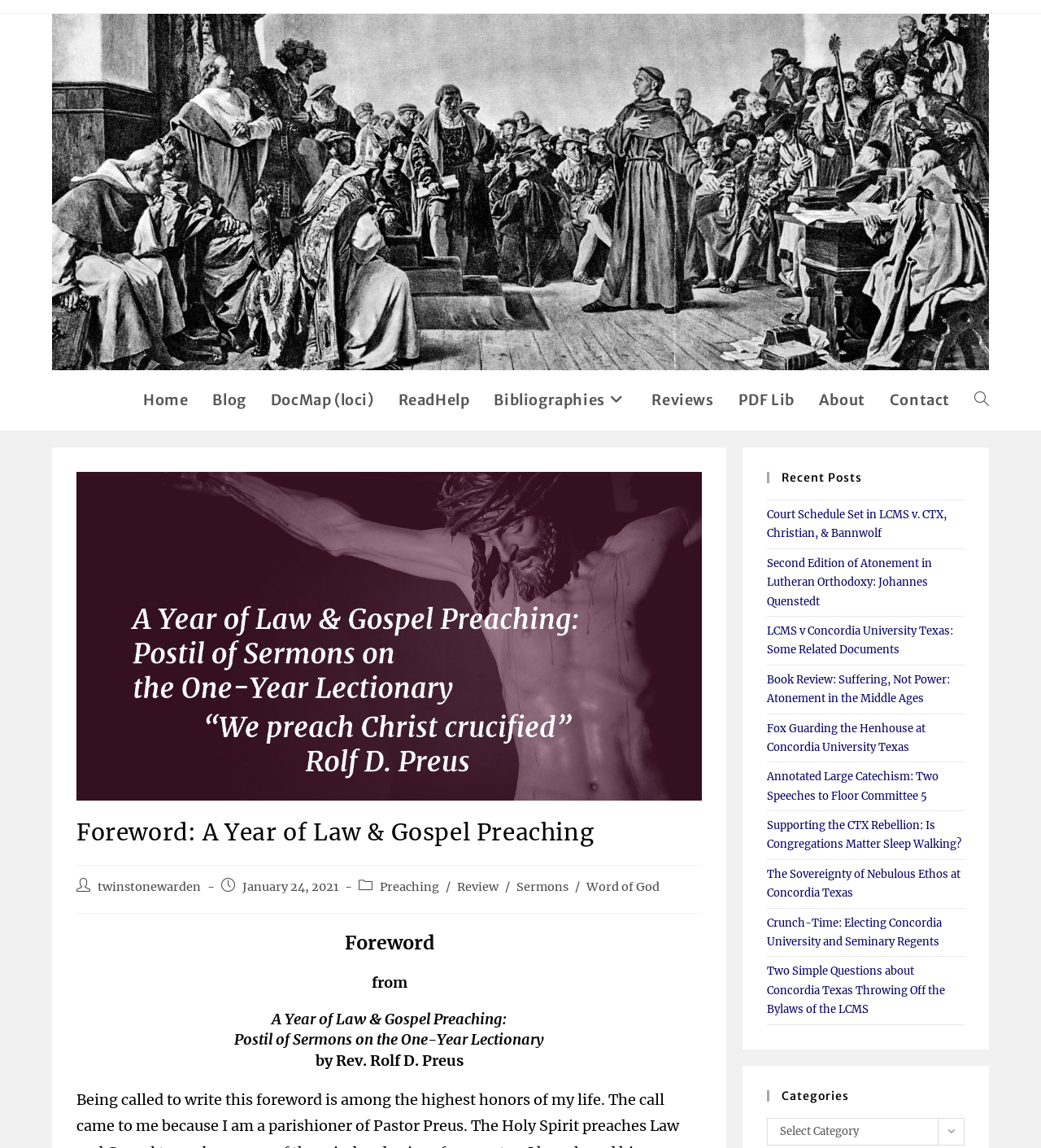What is the category of the post?
Use the screenshot to answer the question with a single word or phrase.

Preaching